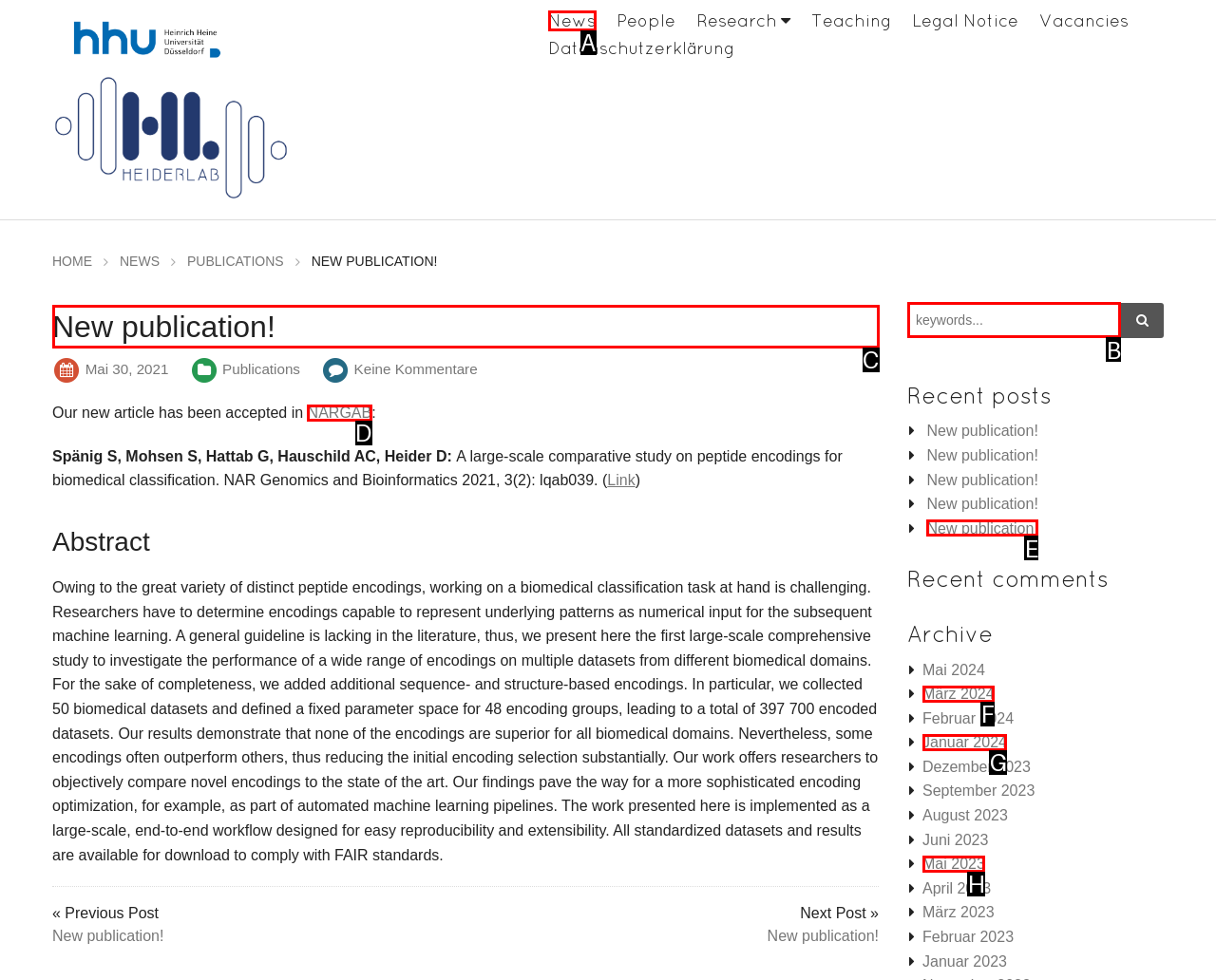Determine the letter of the UI element that will complete the task: View the 'New publication!' article
Reply with the corresponding letter.

C